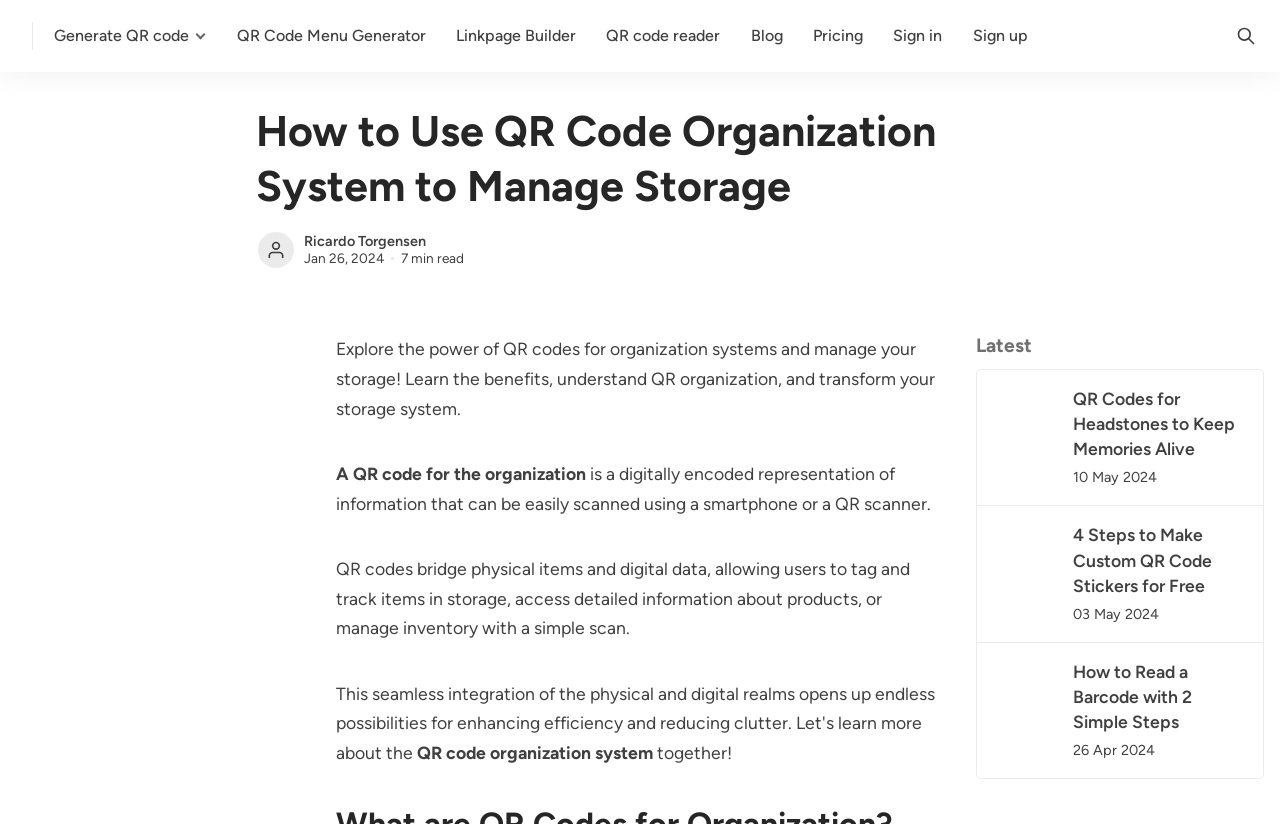Find the bounding box coordinates of the element I should click to carry out the following instruction: "Click on the 'Menu' link".

None